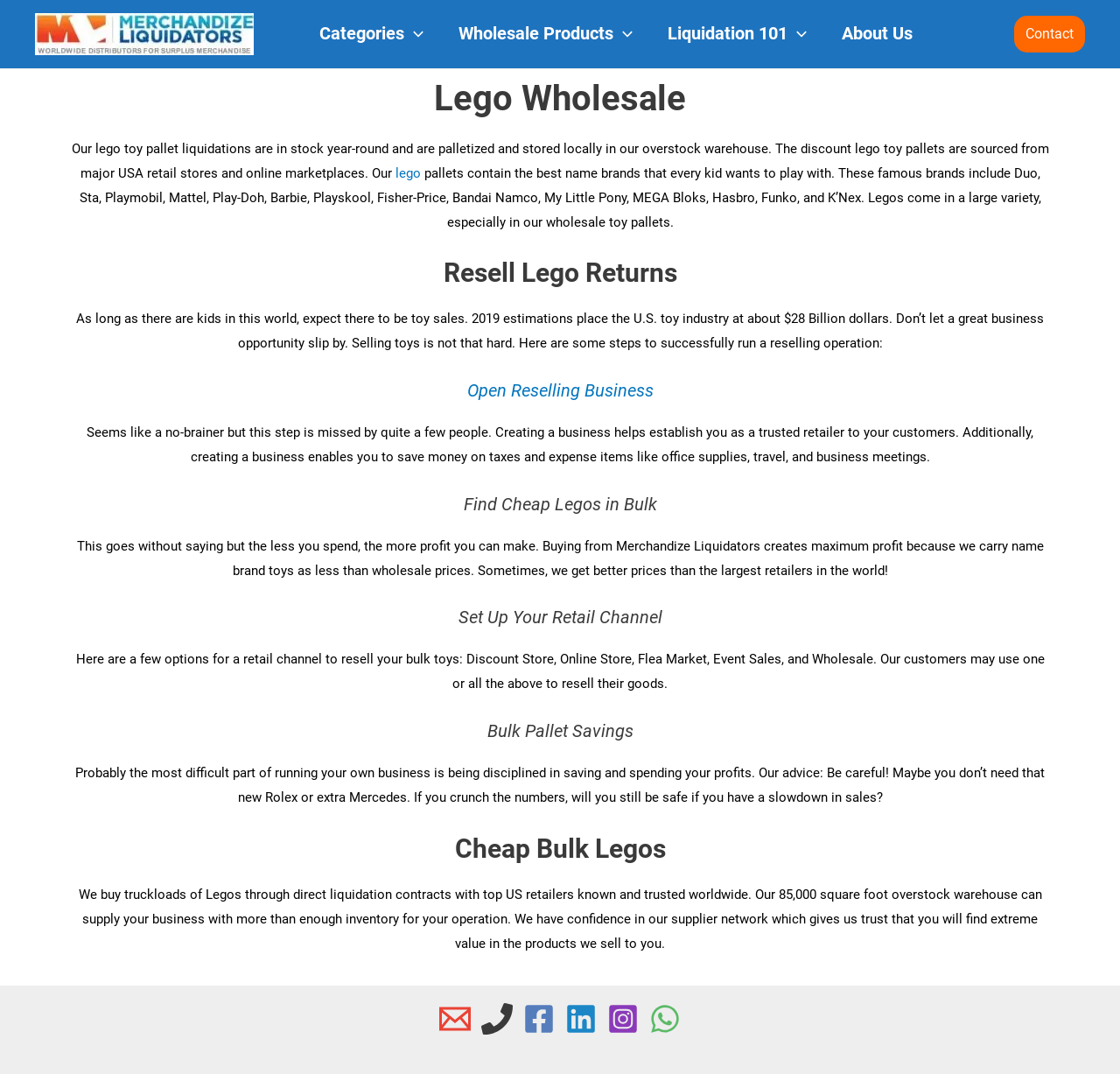What is the purpose of creating a business?
Using the image provided, answer with just one word or phrase.

To save money on taxes and expenses